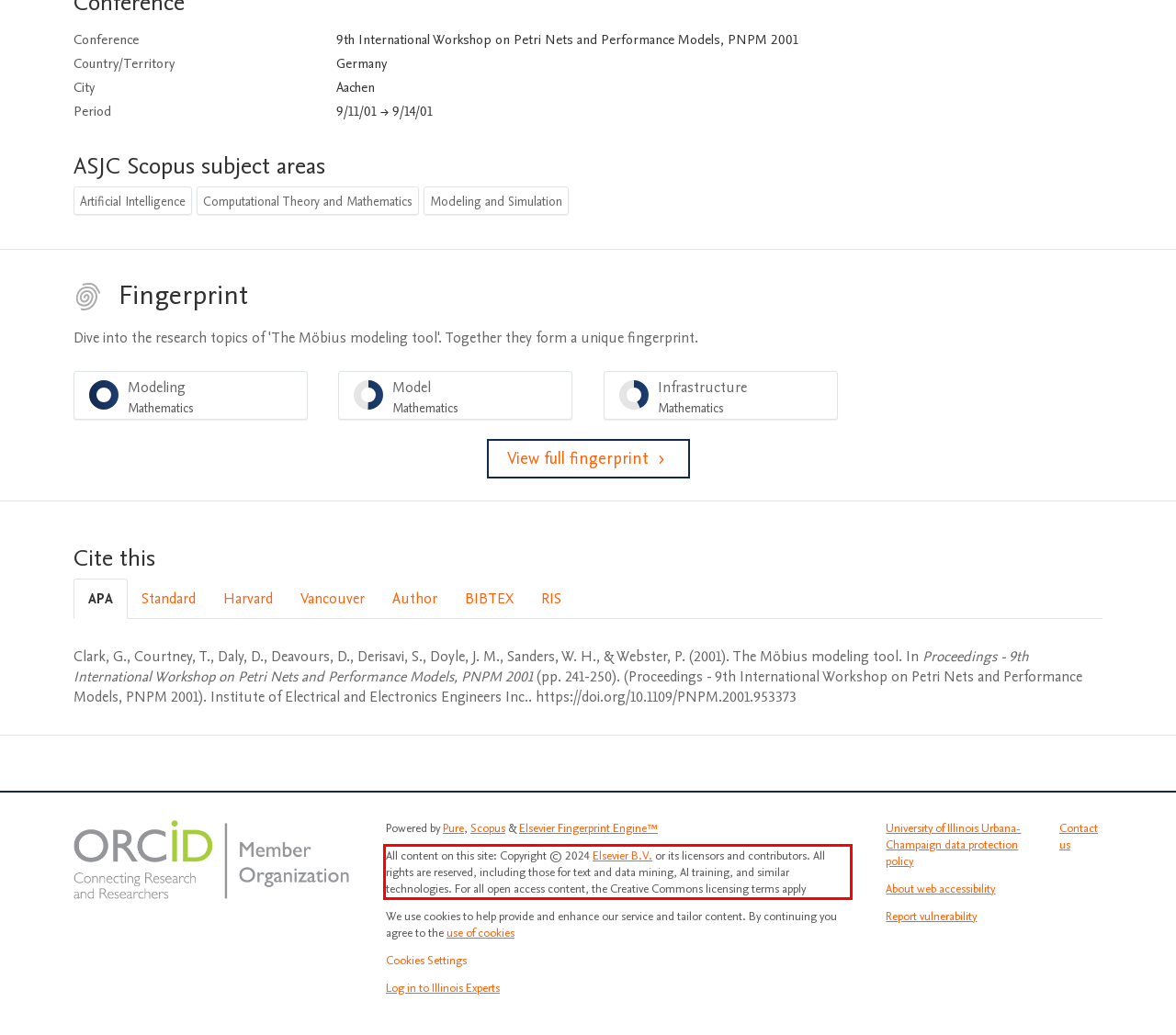Given a screenshot of a webpage, identify the red bounding box and perform OCR to recognize the text within that box.

All content on this site: Copyright © 2024 Elsevier B.V. or its licensors and contributors. All rights are reserved, including those for text and data mining, AI training, and similar technologies. For all open access content, the Creative Commons licensing terms apply